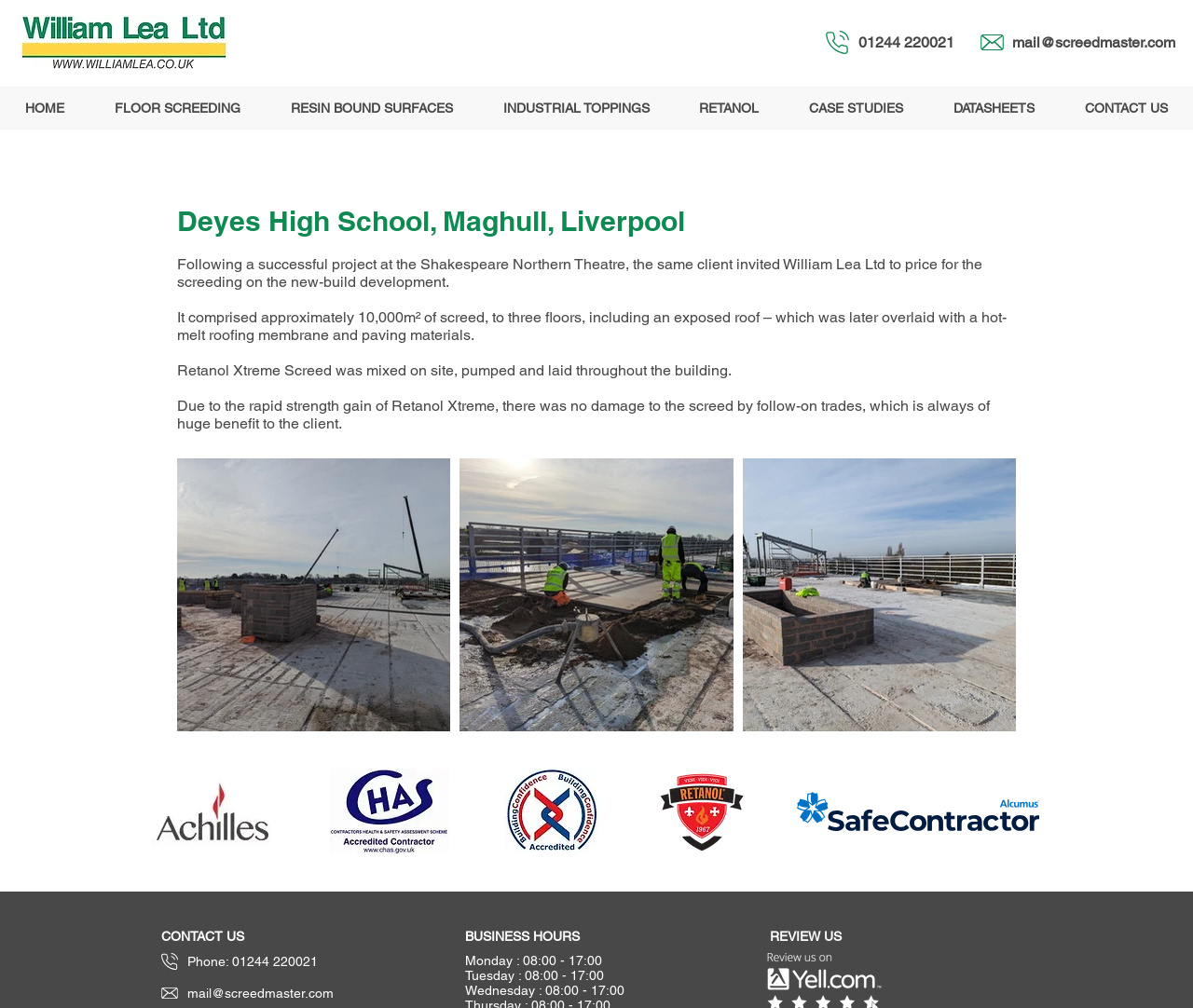Create an elaborate caption that covers all aspects of the webpage.

This webpage is about a case study of screeding and flooring work performed by William Lea Ltd at Deyes High School, Maghull, Liverpool. At the top left corner, there is a logo of William Lea Ltd, accompanied by a phone icon and email icon with corresponding contact information. 

Below the logo, there is a navigation menu with 9 links, including "HOME", "FLOOR SCREEDING", "RESIN BOUND SURFACES", and "CASE STUDIES", among others. 

The main content of the webpage is divided into two sections. The first section has a heading "Deyes High School, Maghull, Liverpool" and three paragraphs of text describing the project, including the scope of work, the type of screed used, and the benefits of using Retanol Xtreme Screed. 

Below the text, there are three buttons with images of the school, labeled "Deyes High School 1", "Deyes High School 3", and an unlabeled button. 

At the bottom of the page, there are four logos of Achilles, Chas, Building Confidence, and Retanol, respectively. 

In the bottom left corner, there is a "CONTACT US" section with phone and email information, as well as business hours listed from Monday to Wednesday. 

Finally, in the bottom right corner, there is a "REVIEW US" section.